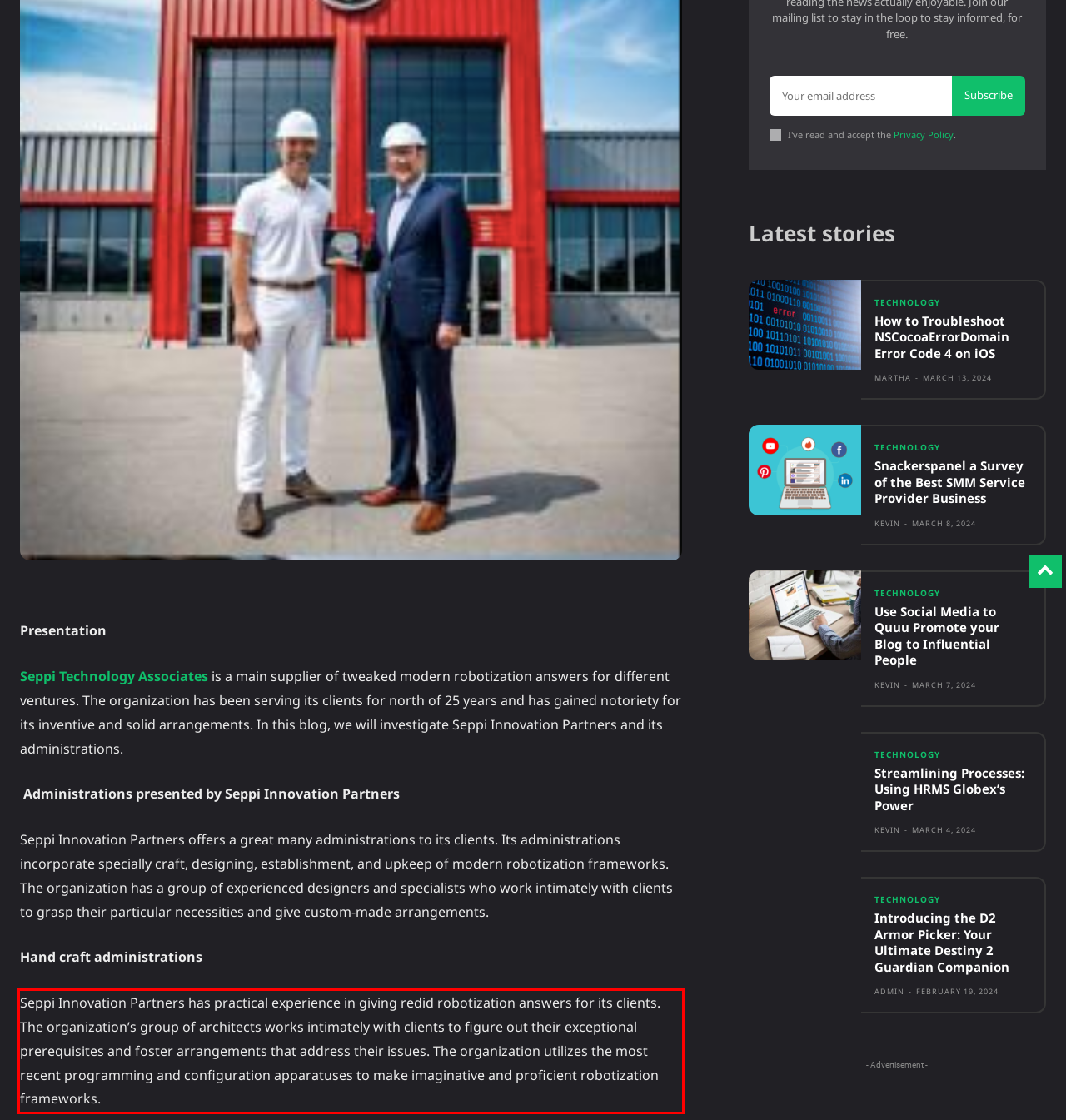Observe the screenshot of the webpage that includes a red rectangle bounding box. Conduct OCR on the content inside this red bounding box and generate the text.

Seppi Innovation Partners has practical experience in giving redid robotization answers for its clients. The organization’s group of architects works intimately with clients to figure out their exceptional prerequisites and foster arrangements that address their issues. The organization utilizes the most recent programming and configuration apparatuses to make imaginative and proficient robotization frameworks.